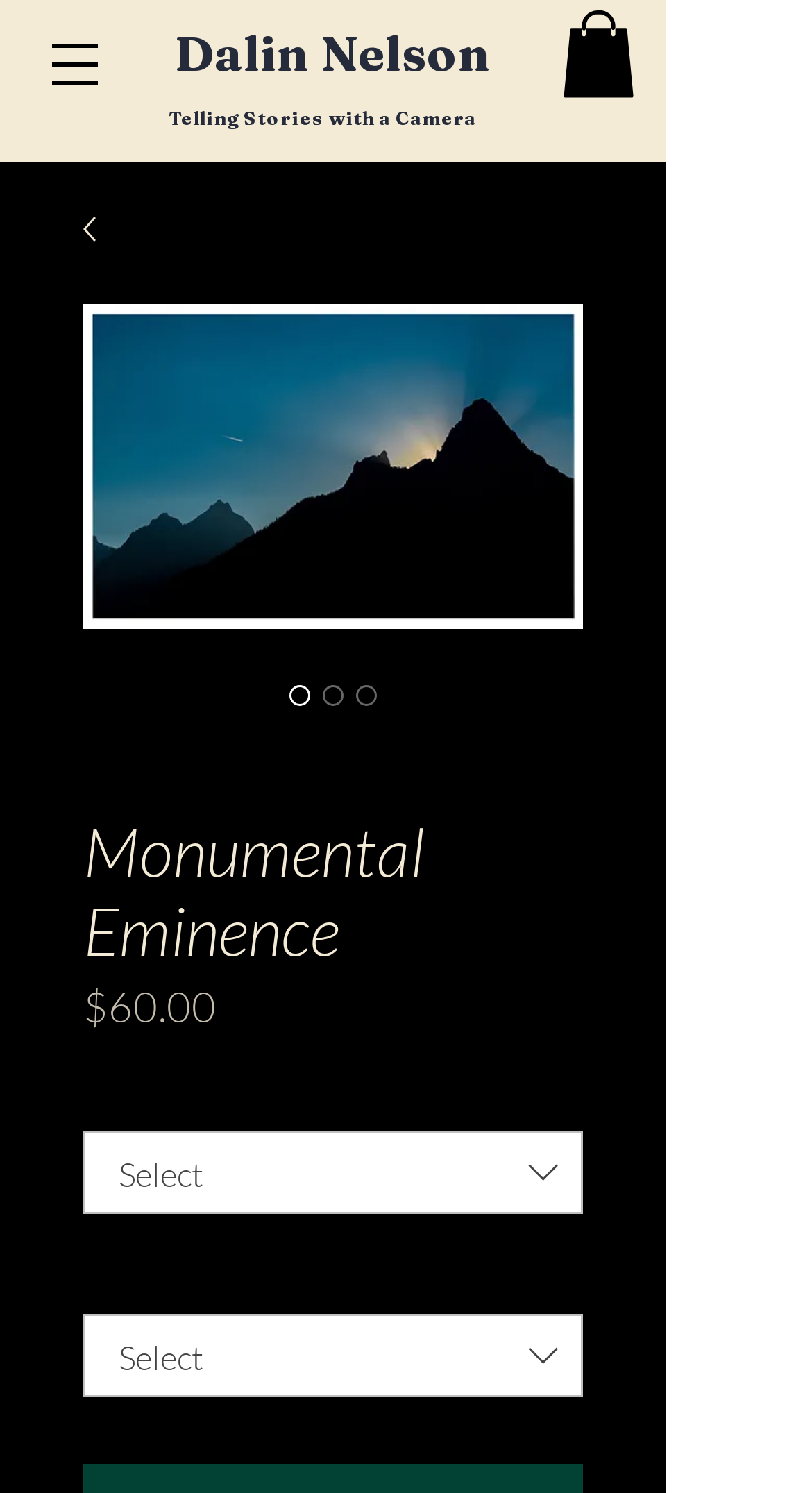Please answer the following query using a single word or phrase: 
What is the name of the product?

Monumental Eminence